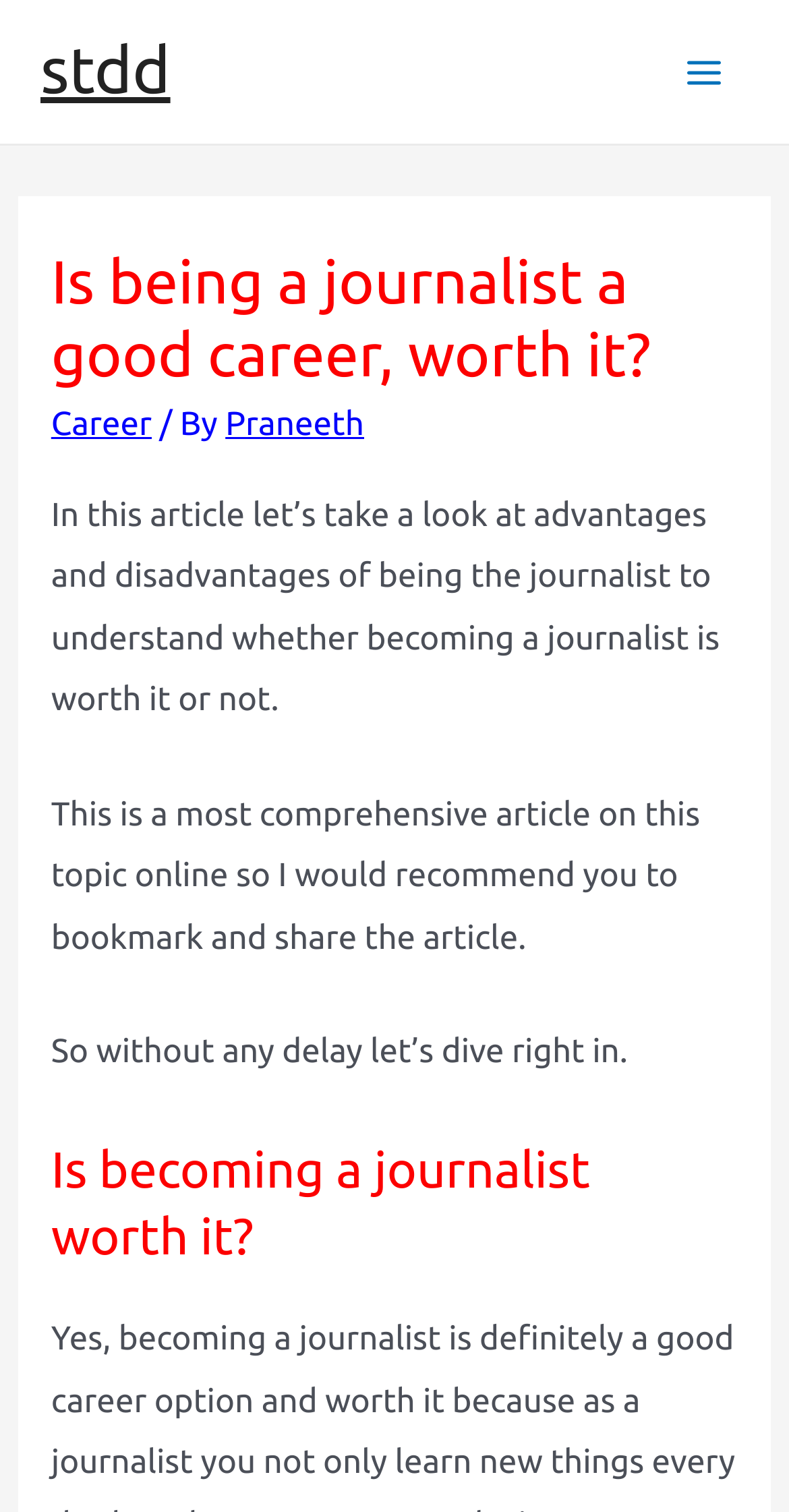Please give a one-word or short phrase response to the following question: 
What is the purpose of this article?

To understand if being a journalist is worth it